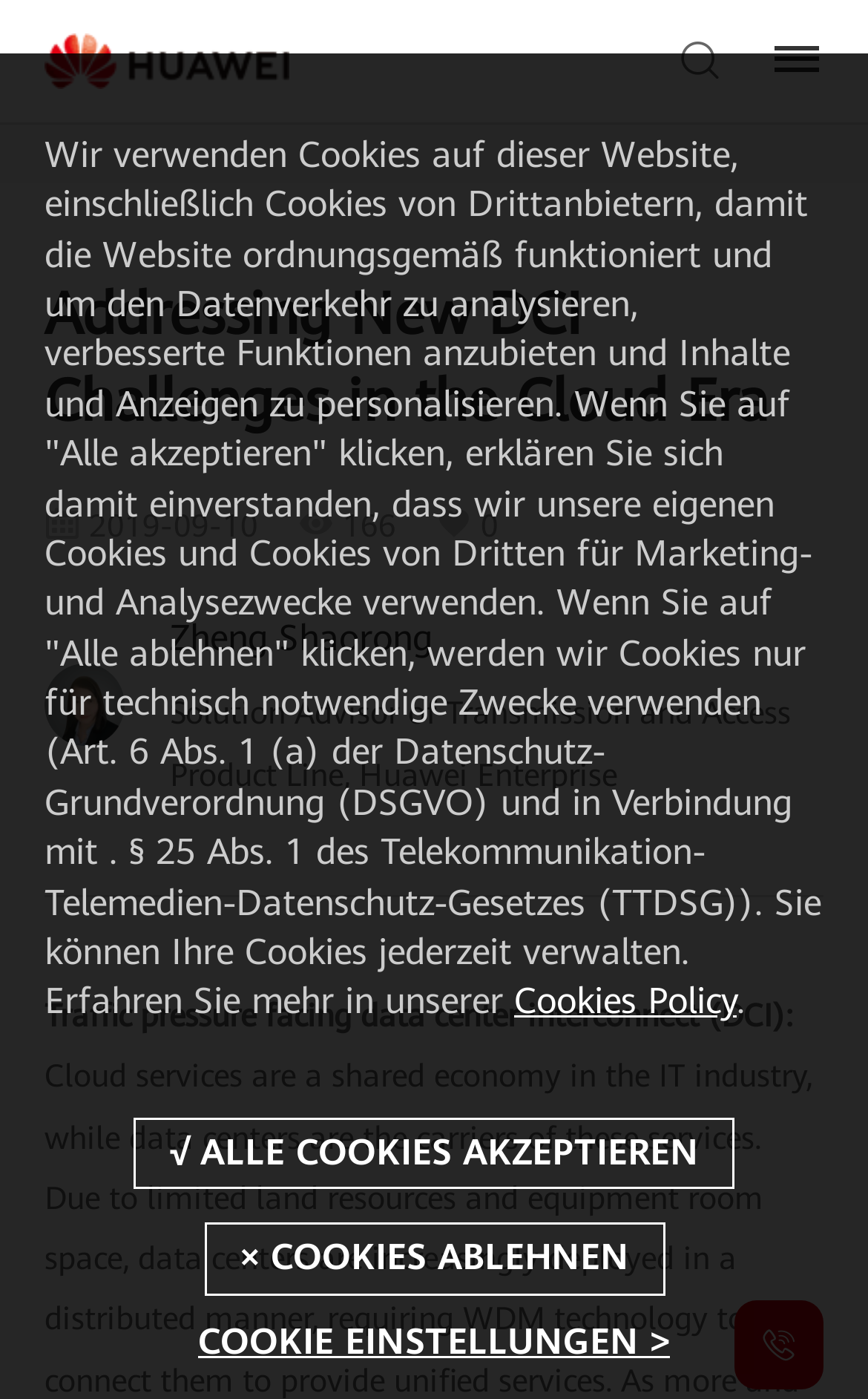Please identify the bounding box coordinates of the area that needs to be clicked to fulfill the following instruction: "view the article."

[0.0, 0.194, 1.0, 0.318]